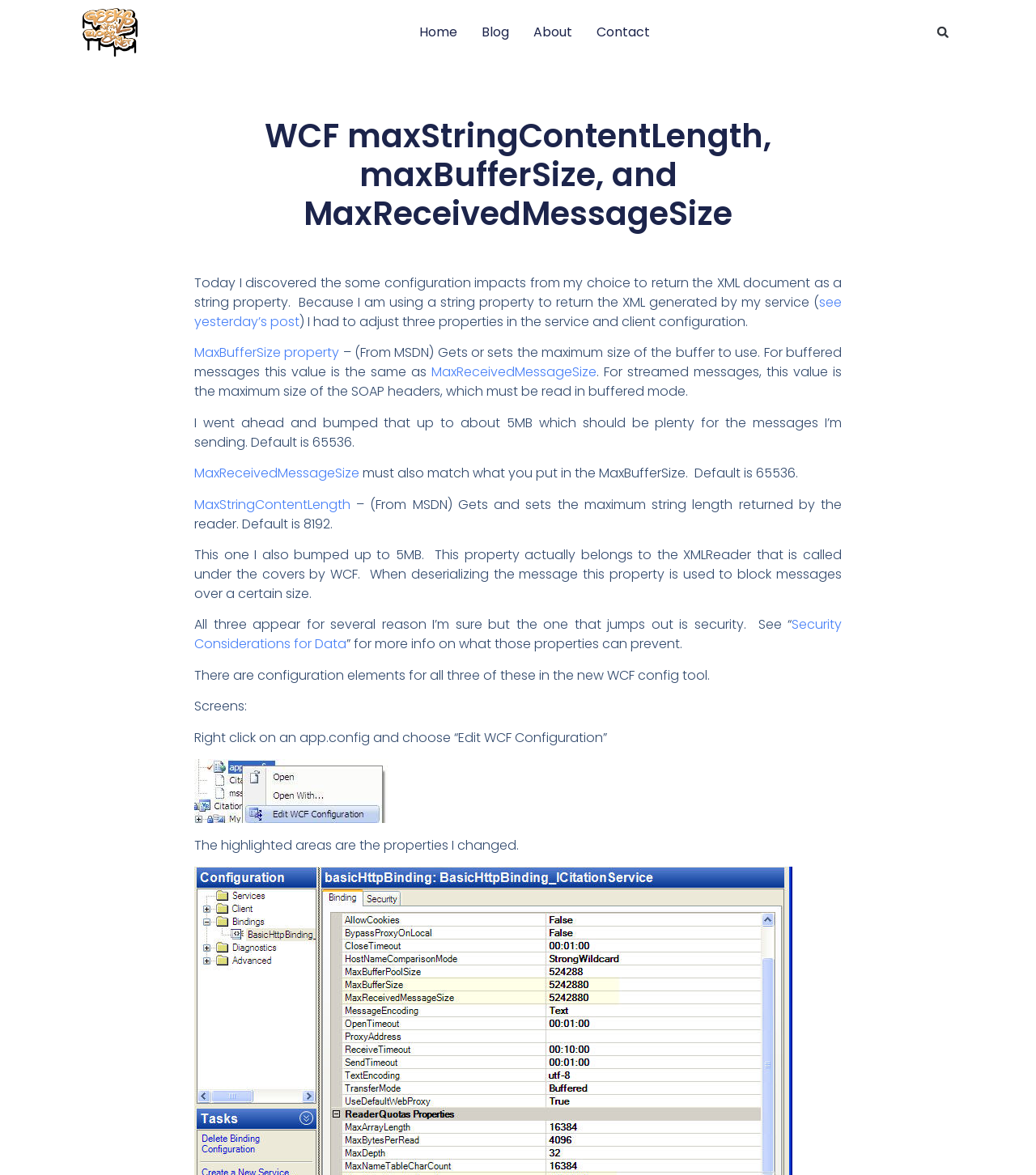Given the element description: "see yesterday’s post", predict the bounding box coordinates of the UI element it refers to, using four float numbers between 0 and 1, i.e., [left, top, right, bottom].

[0.188, 0.249, 0.812, 0.282]